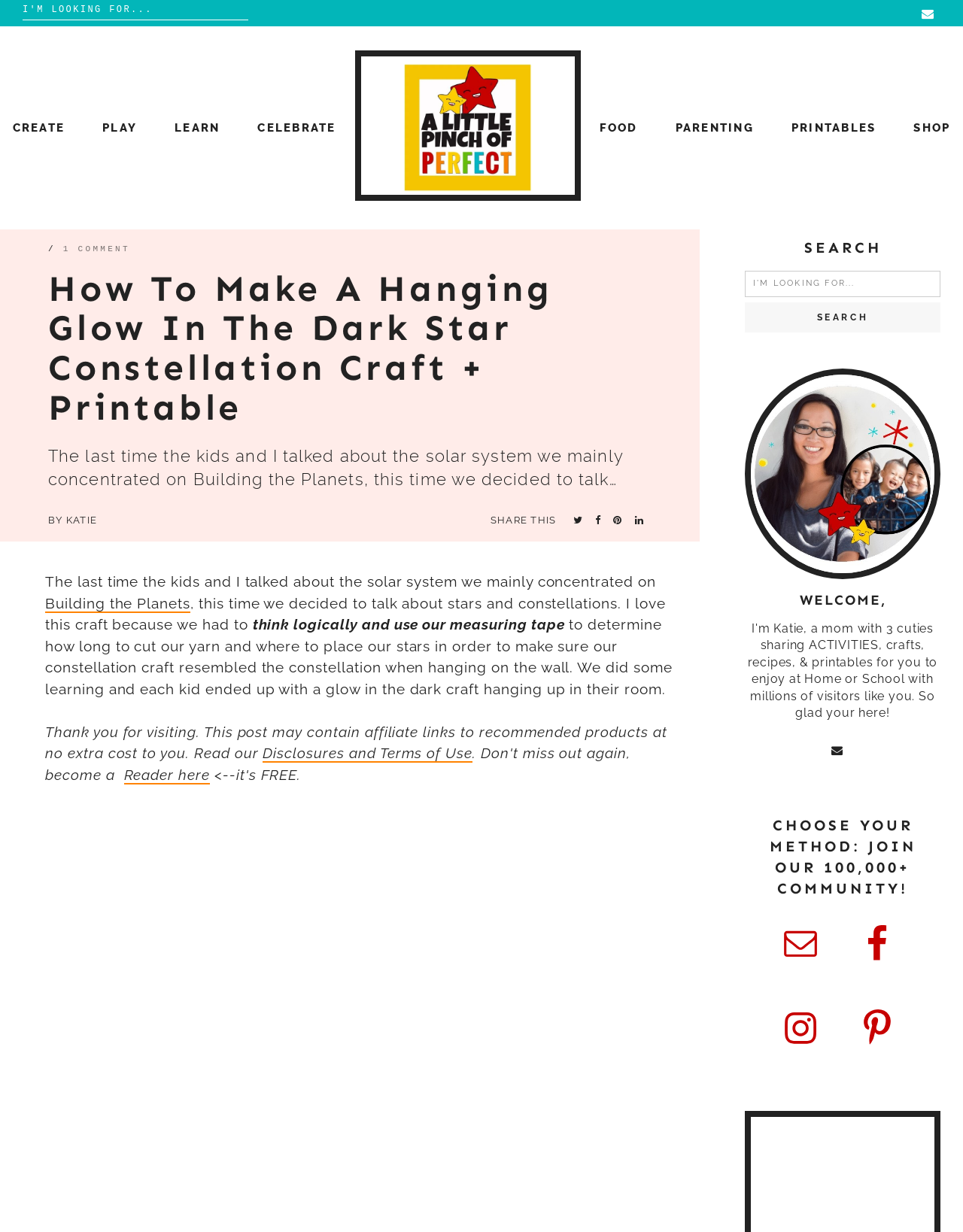Locate the bounding box coordinates of the region to be clicked to comply with the following instruction: "Share this post". The coordinates must be four float numbers between 0 and 1, in the form [left, top, right, bottom].

[0.509, 0.418, 0.578, 0.427]